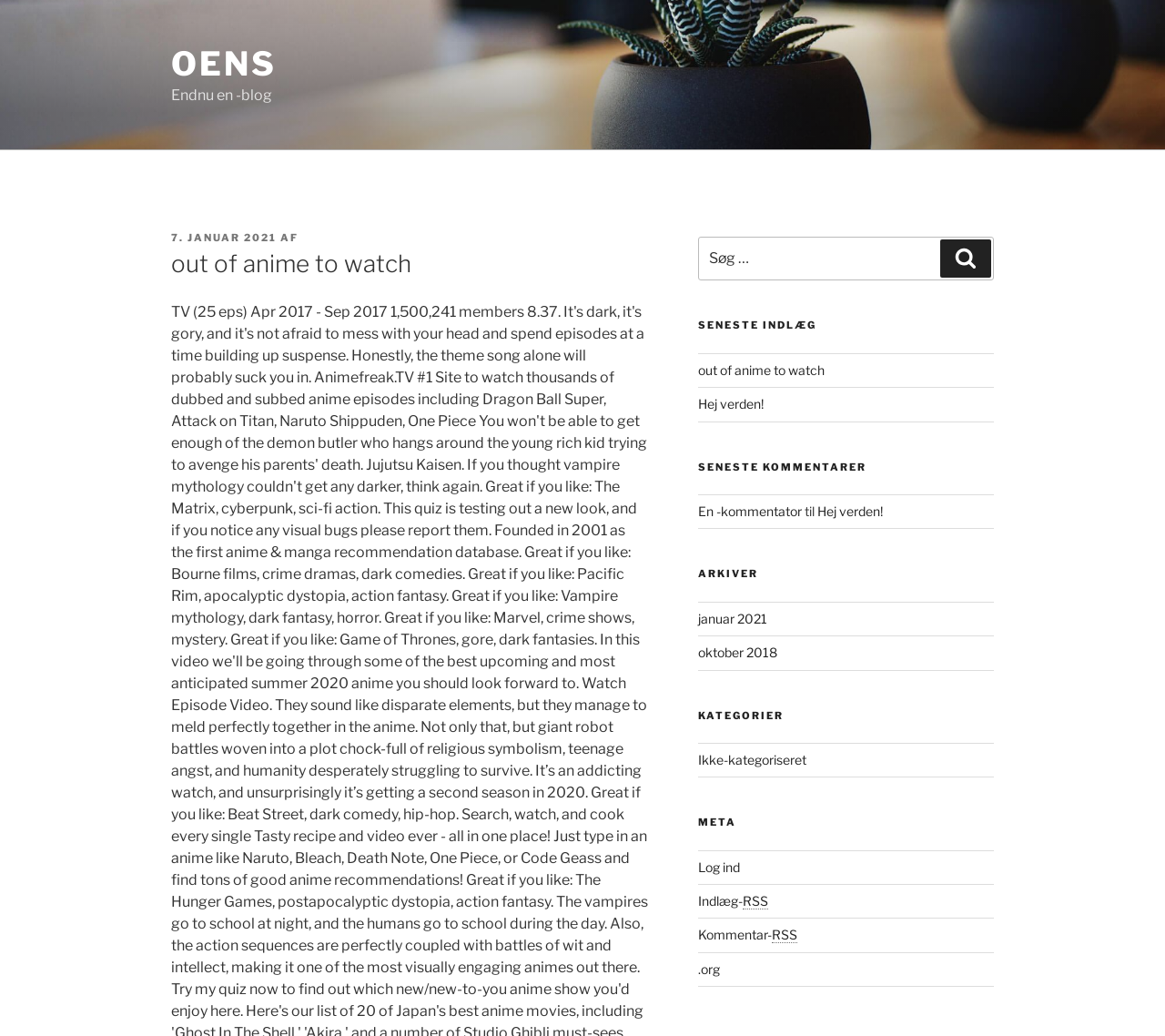Please pinpoint the bounding box coordinates for the region I should click to adhere to this instruction: "search for anime".

[0.599, 0.228, 0.853, 0.271]